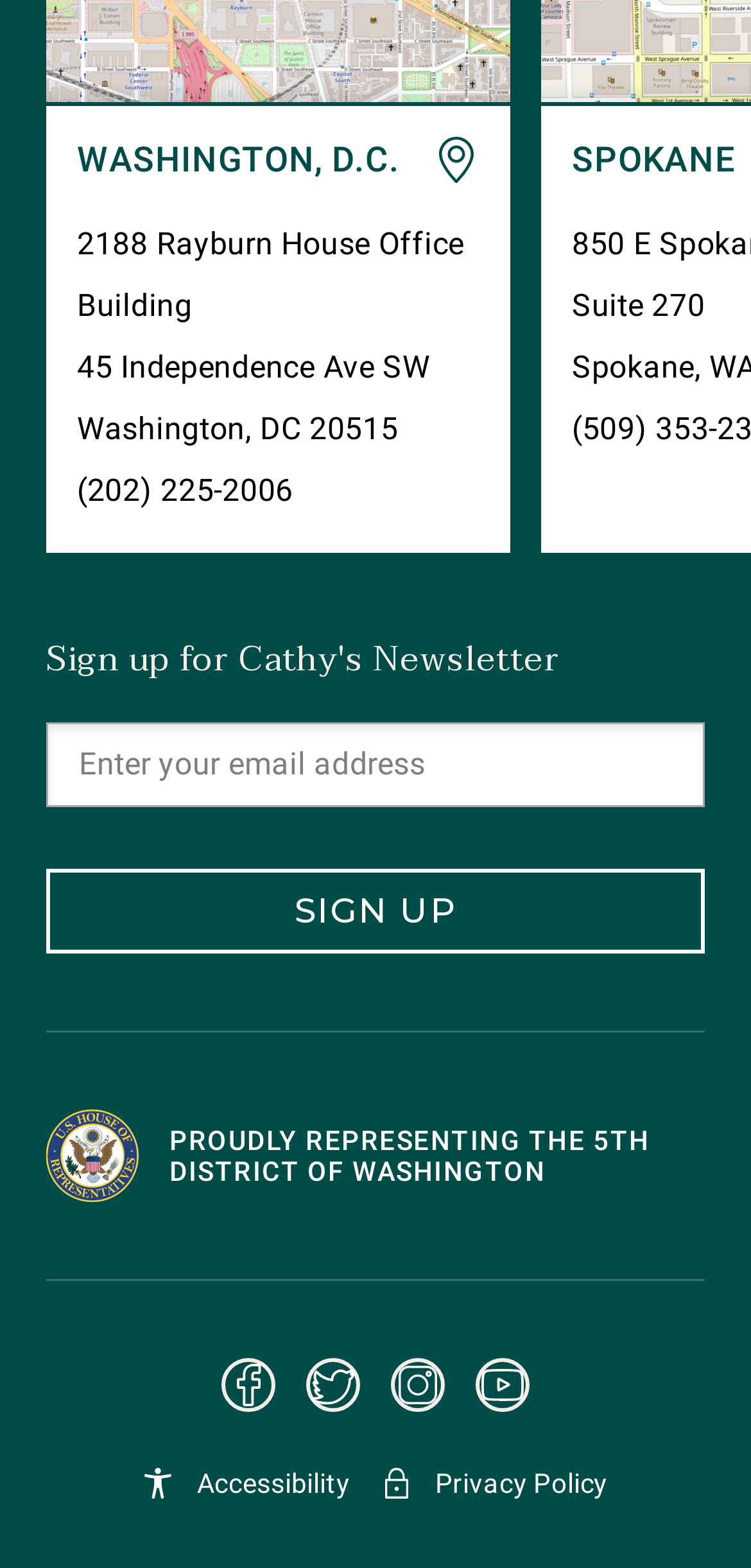Identify the coordinates of the bounding box for the element that must be clicked to accomplish the instruction: "Enter email address".

[0.105, 0.468, 0.895, 0.507]